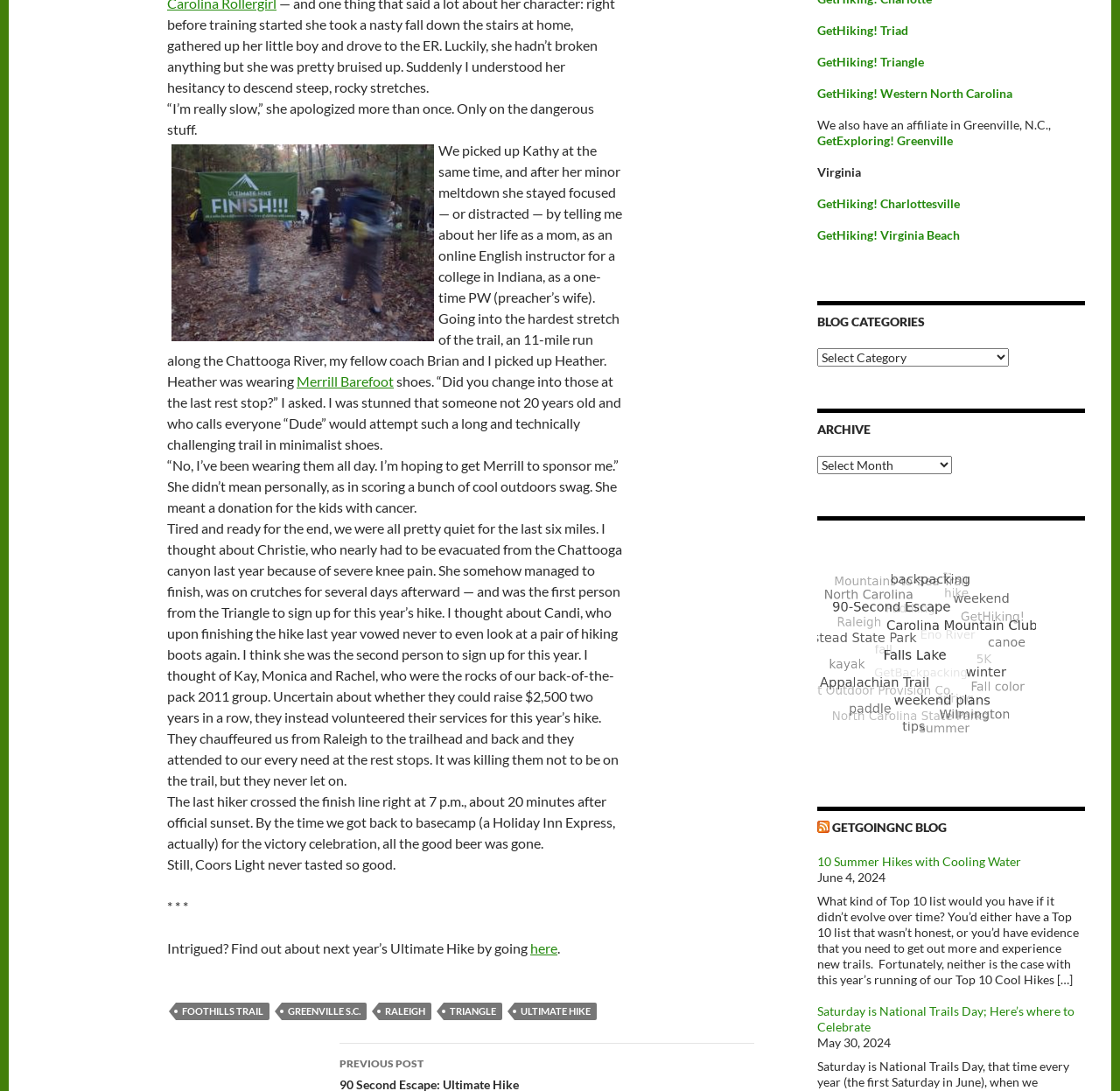Provide your answer in one word or a succinct phrase for the question: 
What is the location of the Ultimate Hike?

Chattooga River